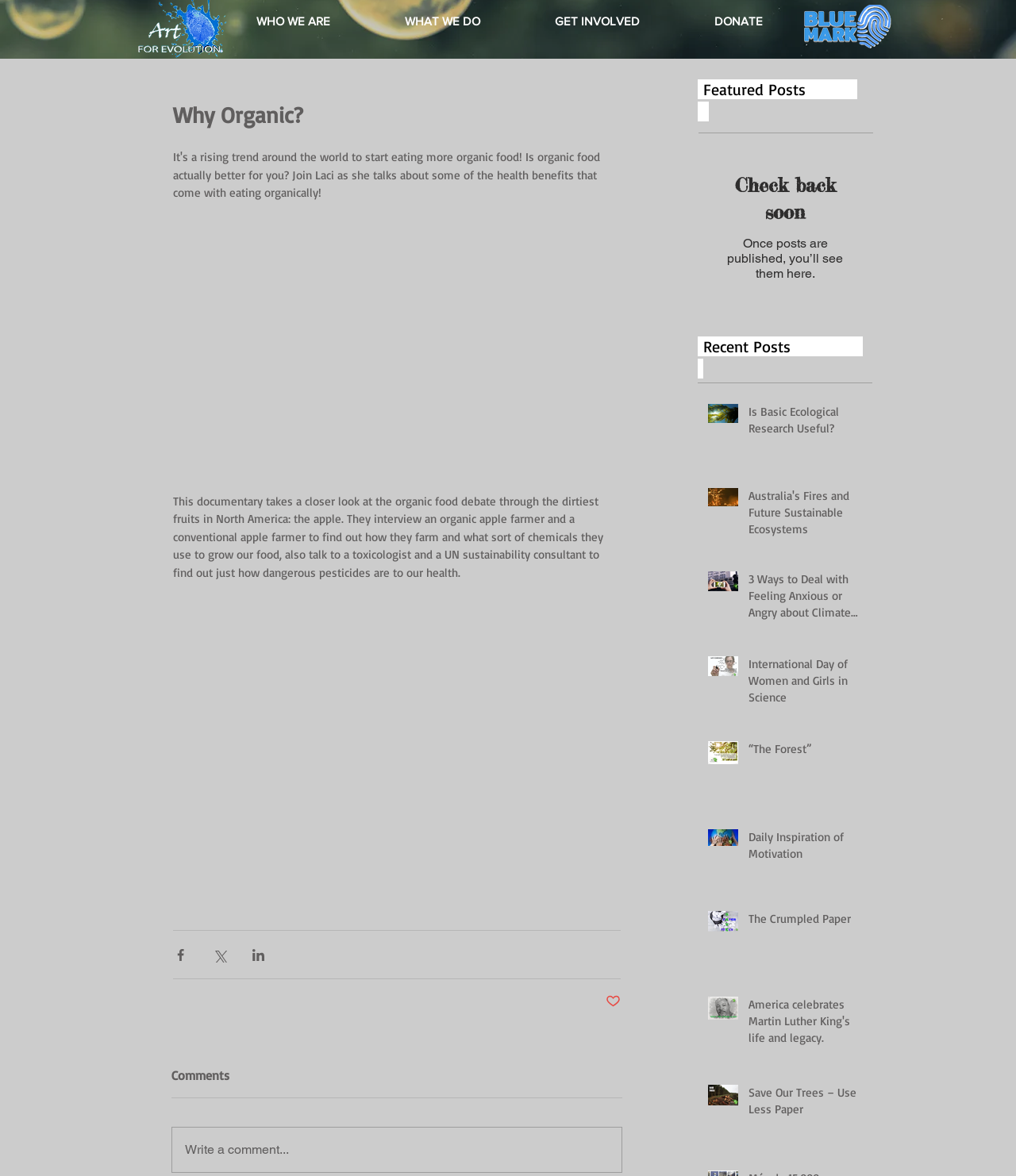Please mark the bounding box coordinates of the area that should be clicked to carry out the instruction: "Write a comment".

[0.17, 0.959, 0.612, 0.997]